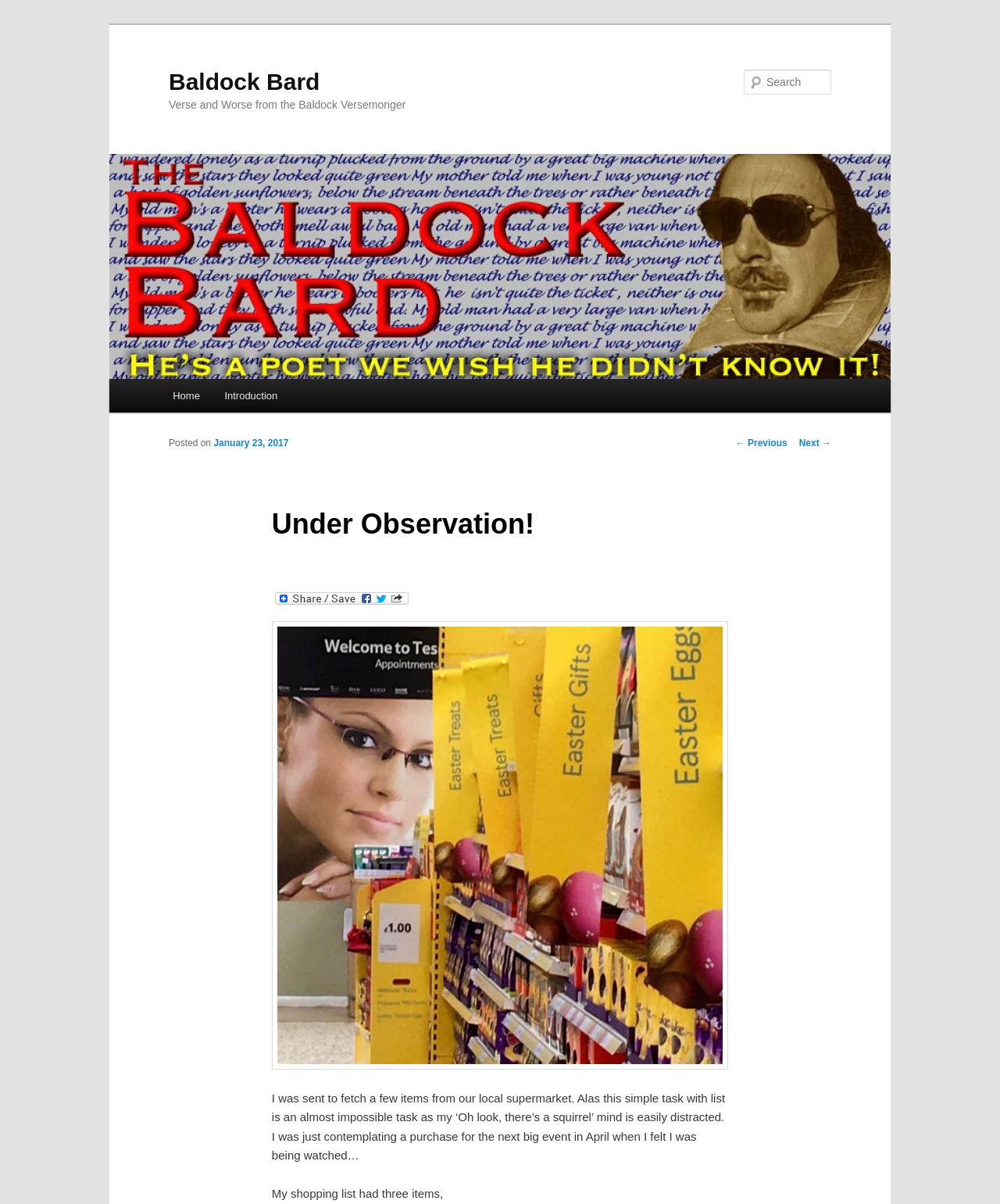Offer an in-depth caption of the entire webpage.

The webpage is about the blog "Baldock Bard" and features a post titled "Under Observation!". At the top left, there is a link to skip to the primary content. Below it, there is a heading with the blog title "Baldock Bard" and a link to the same. Next to it, there is another heading "Verse and Worse from the Baldock Versemonger". 

On the top right, there is an image of "Baldock Bard" with a link to it. Below the image, there is a search bar with a label "Search" and a text box to input search queries. 

The main menu is located on the left side, with links to "Home" and "Introduction". On the right side, there is a post navigation section with links to the previous and next posts. 

The main content of the post "Under Observation!" is located in the middle of the page. It starts with a heading "Under Observation!" and a posted date "January 23, 2017". The post content is a short story about the author's experience at a supermarket, where they got distracted from their shopping task. The text is divided into two paragraphs. 

There are also some social media links, including a "Share" link with an image, and another link without a label.